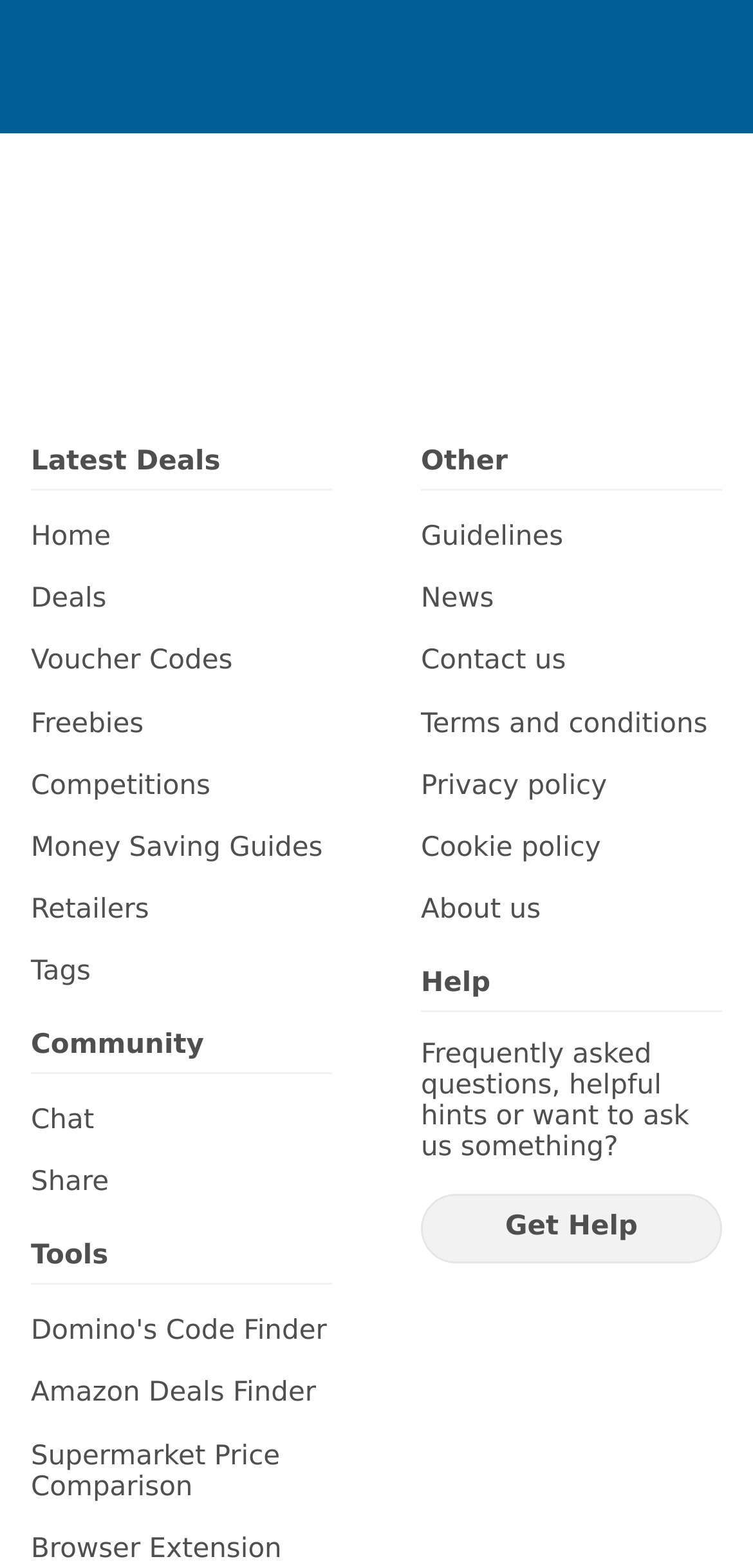Determine the bounding box coordinates of the element's region needed to click to follow the instruction: "Subscribe to the newsletter". Provide these coordinates as four float numbers between 0 and 1, formatted as [left, top, right, bottom].

None